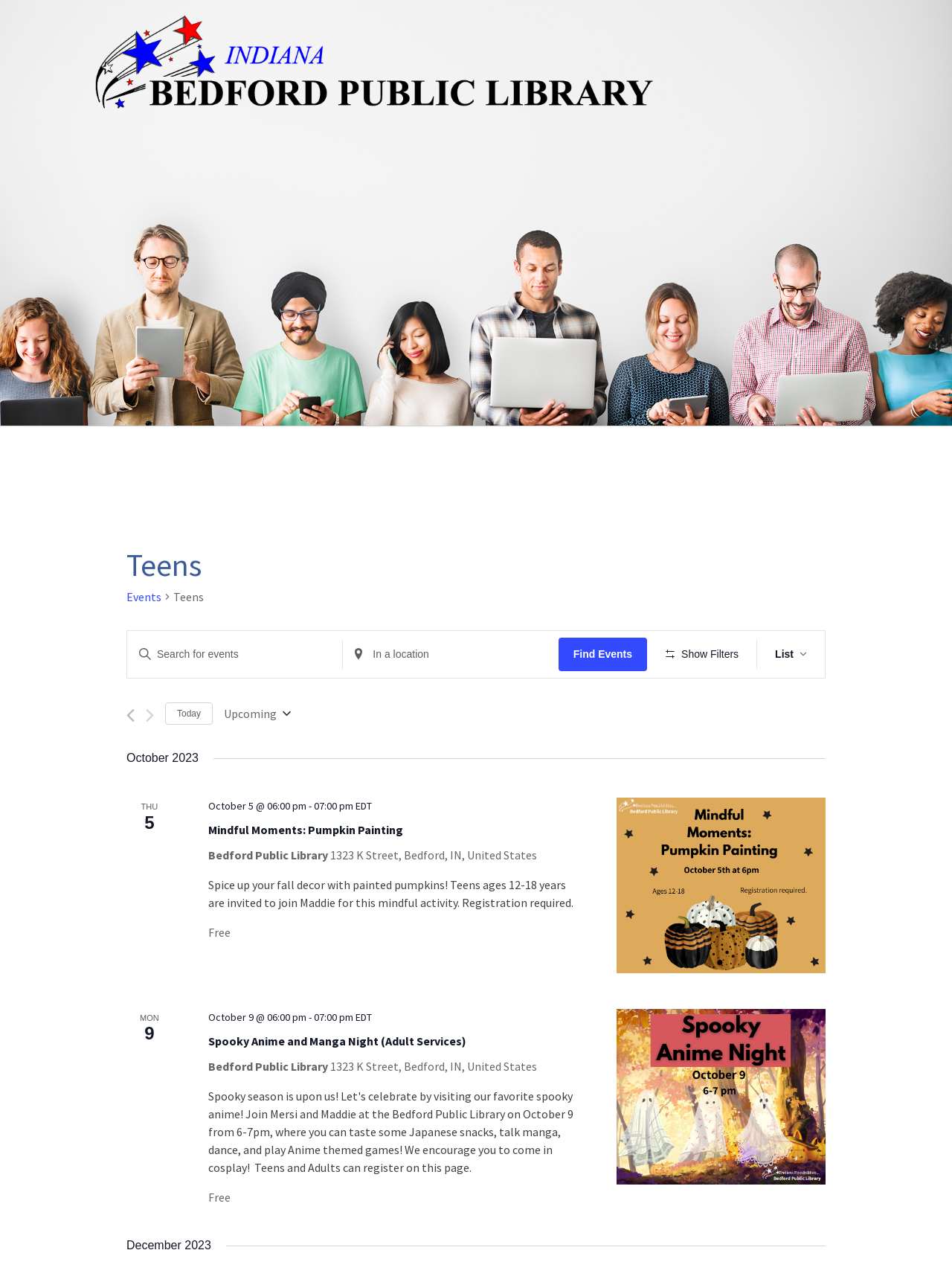What is the date range of the events listed?
Based on the screenshot, respond with a single word or phrase.

July 20, 2023 – November 3, 2022